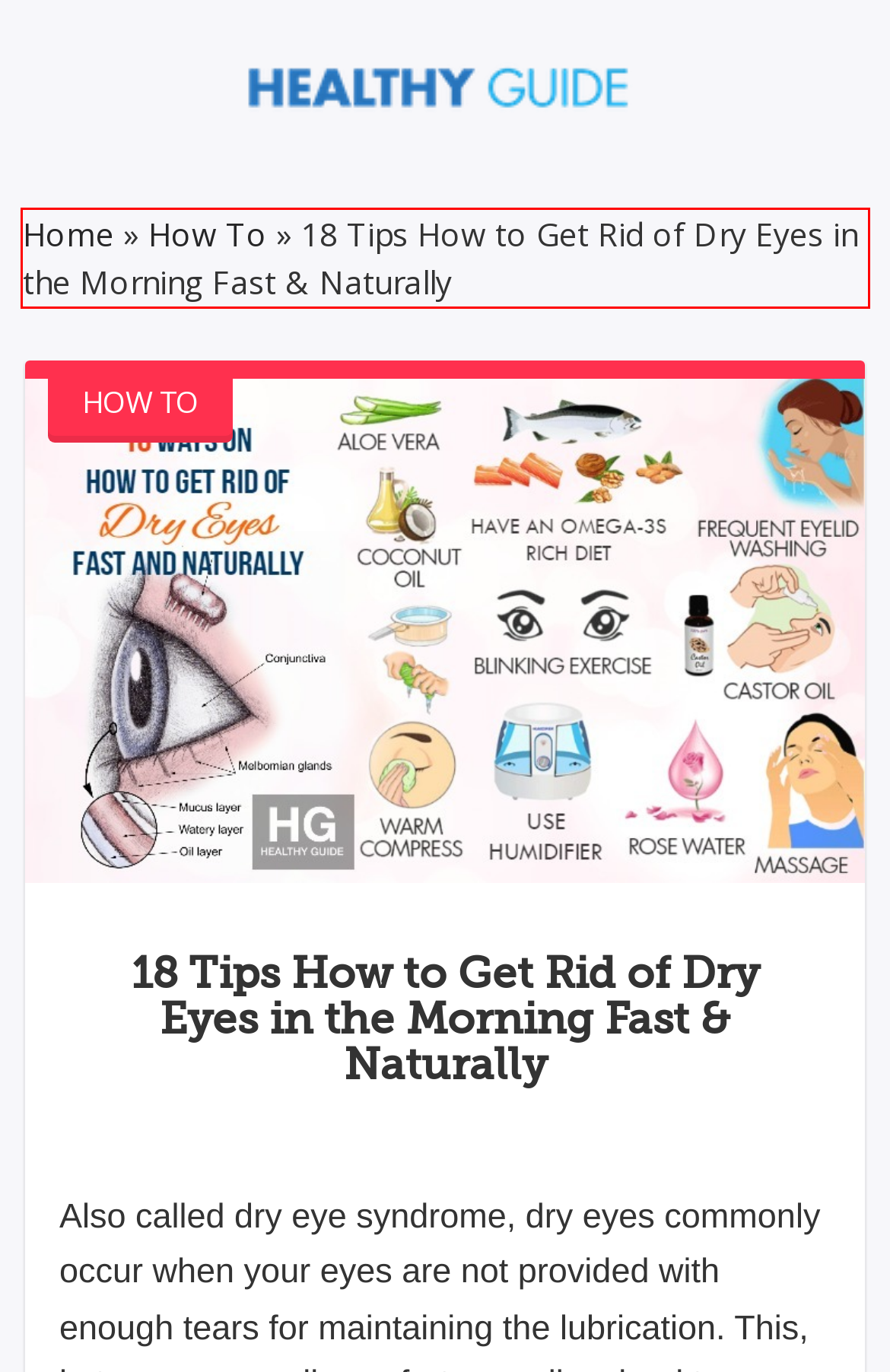Within the screenshot of the webpage, there is a red rectangle. Please recognize and generate the text content inside this red bounding box.

Home » How To » 18 Tips How to Get Rid of Dry Eyes in the Morning Fast & Naturally